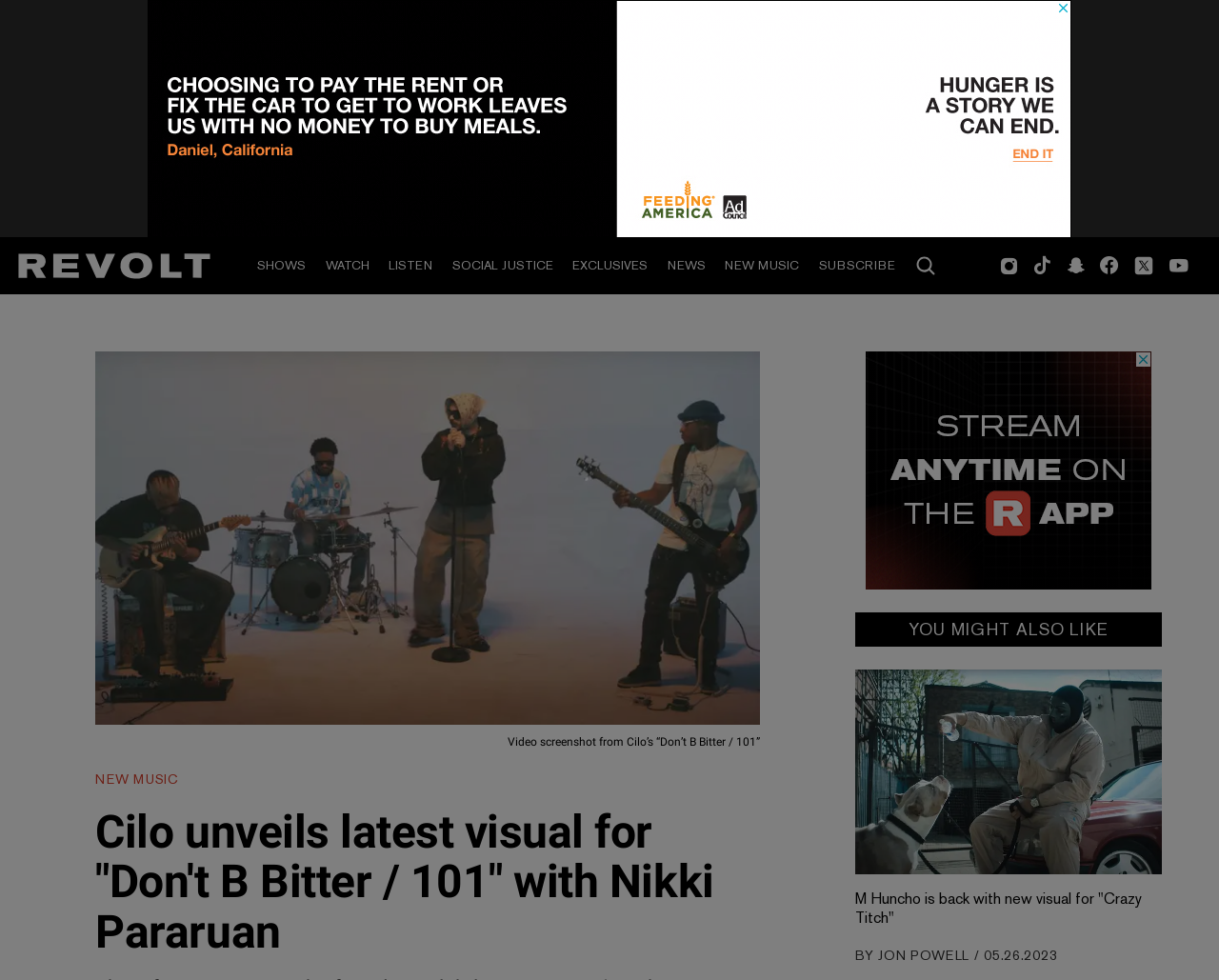Bounding box coordinates are to be given in the format (top-left x, top-left y, bottom-right x, bottom-right y). All values must be floating point numbers between 0 and 1. Provide the bounding box coordinate for the UI element described as: Social Justice

[0.363, 0.242, 0.462, 0.3]